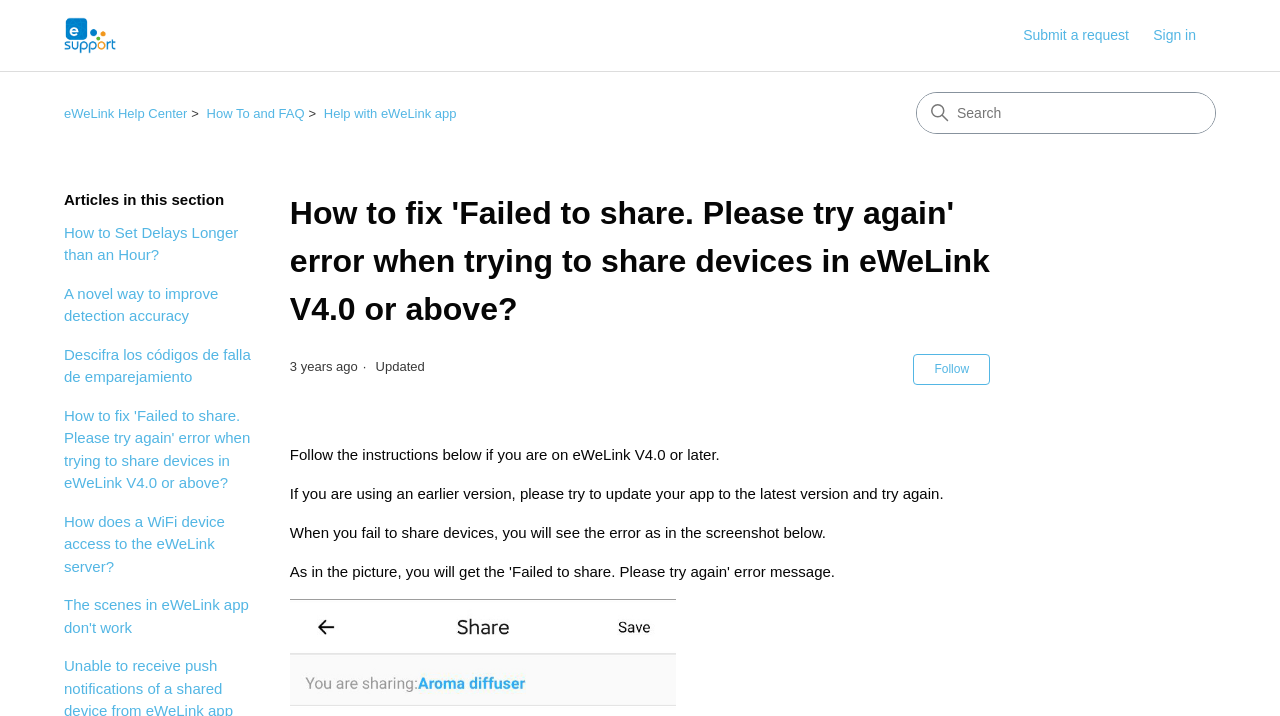Determine the bounding box coordinates for the area you should click to complete the following instruction: "Go to 'eWeLink Help Center' home page".

[0.05, 0.024, 0.091, 0.075]